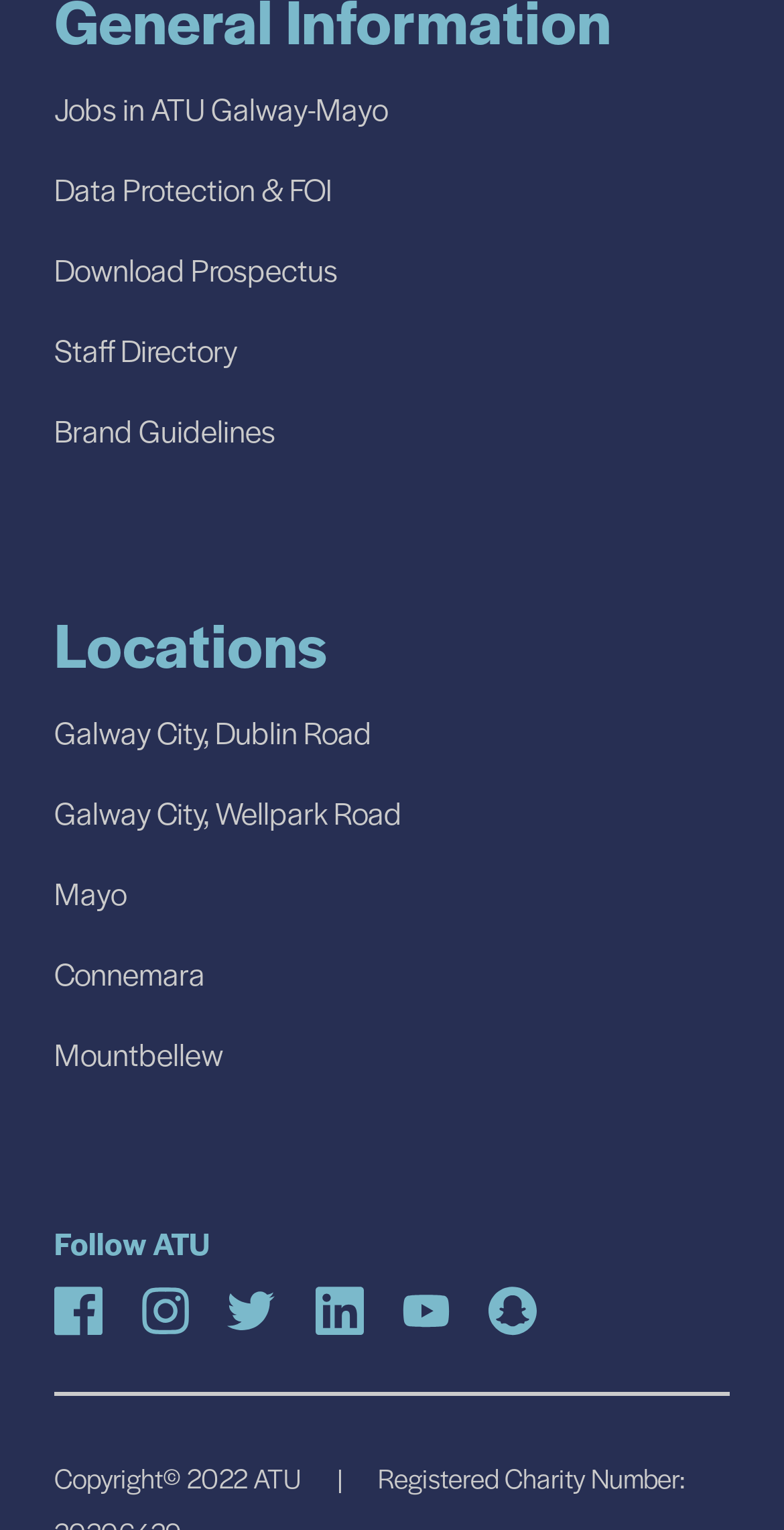From the element description Learn more →, predict the bounding box coordinates of the UI element. The coordinates must be specified in the format (top-left x, top-left y, bottom-right x, bottom-right y) and should be within the 0 to 1 range.

None